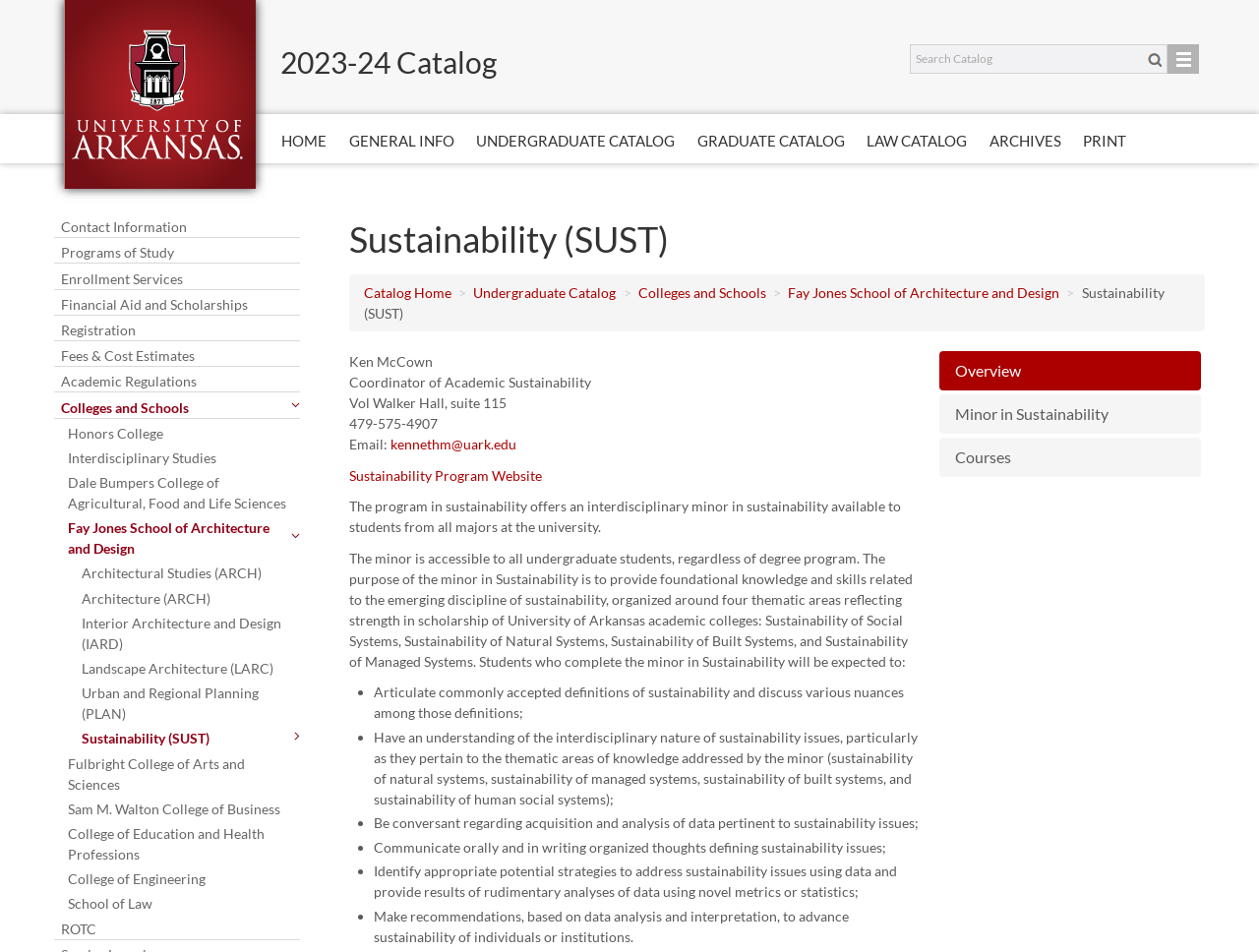What is the purpose of the minor in sustainability?
Using the information presented in the image, please offer a detailed response to the question.

The webpage states that 'The purpose of the minor in Sustainability is to provide foundational knowledge and skills related to the emerging discipline of sustainability...' which indicates that the minor is designed to provide students with a solid understanding of sustainability.